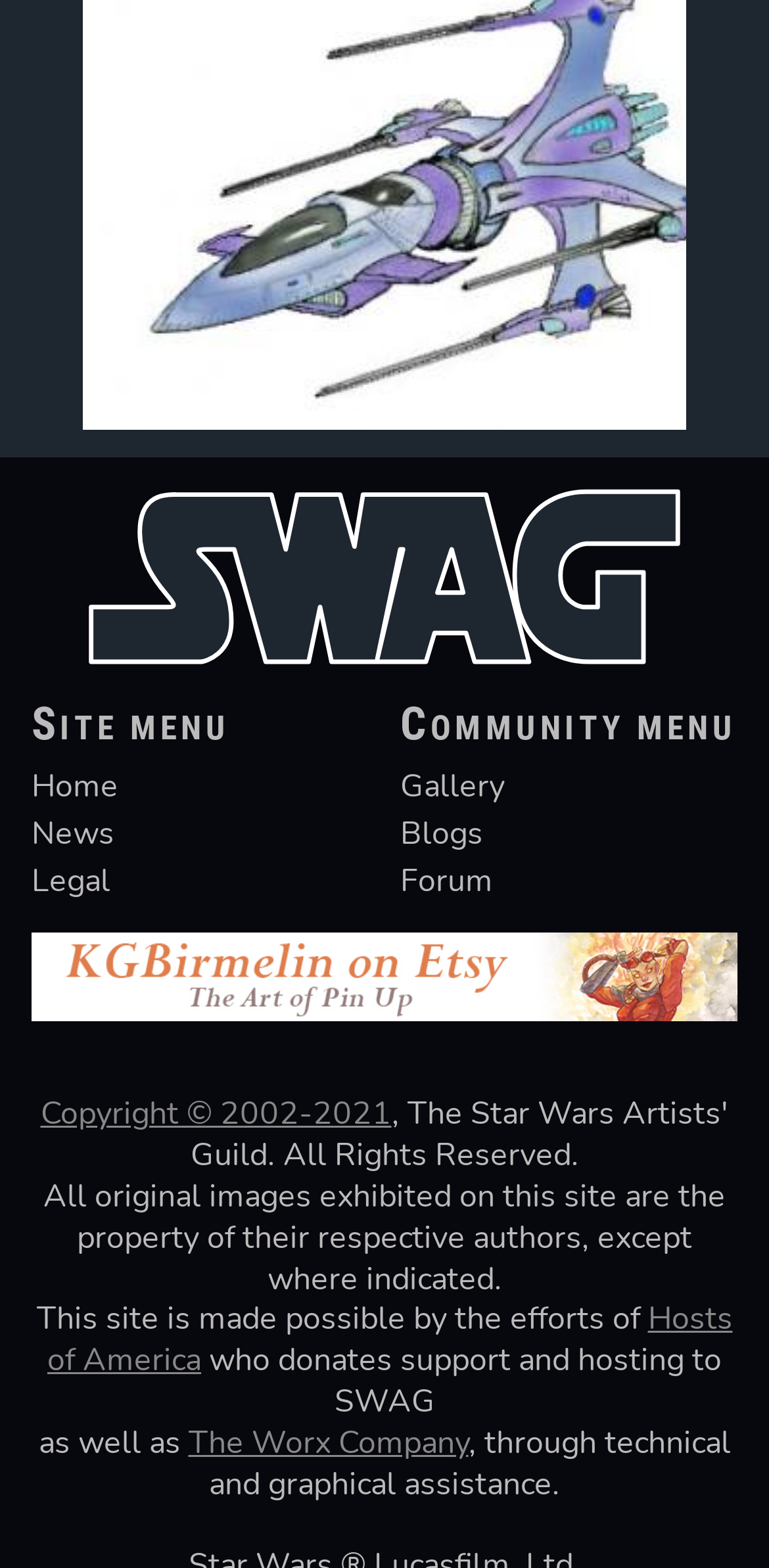Give a succinct answer to this question in a single word or phrase: 
Who donates support and hosting to SWAG?

Hosts of America